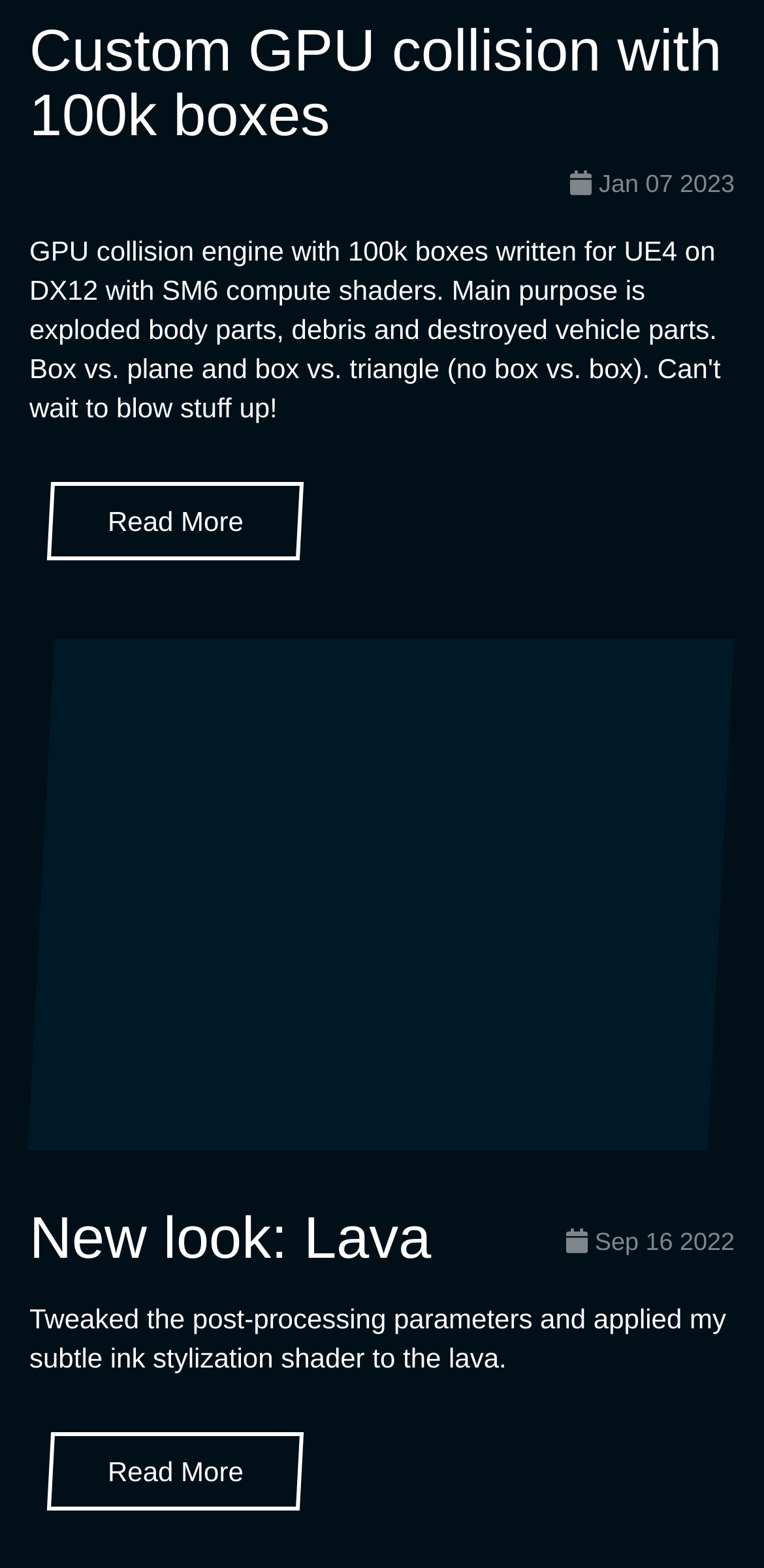Using the webpage screenshot, locate the HTML element that fits the following description and provide its bounding box: "Read More".

[0.064, 0.307, 0.396, 0.357]